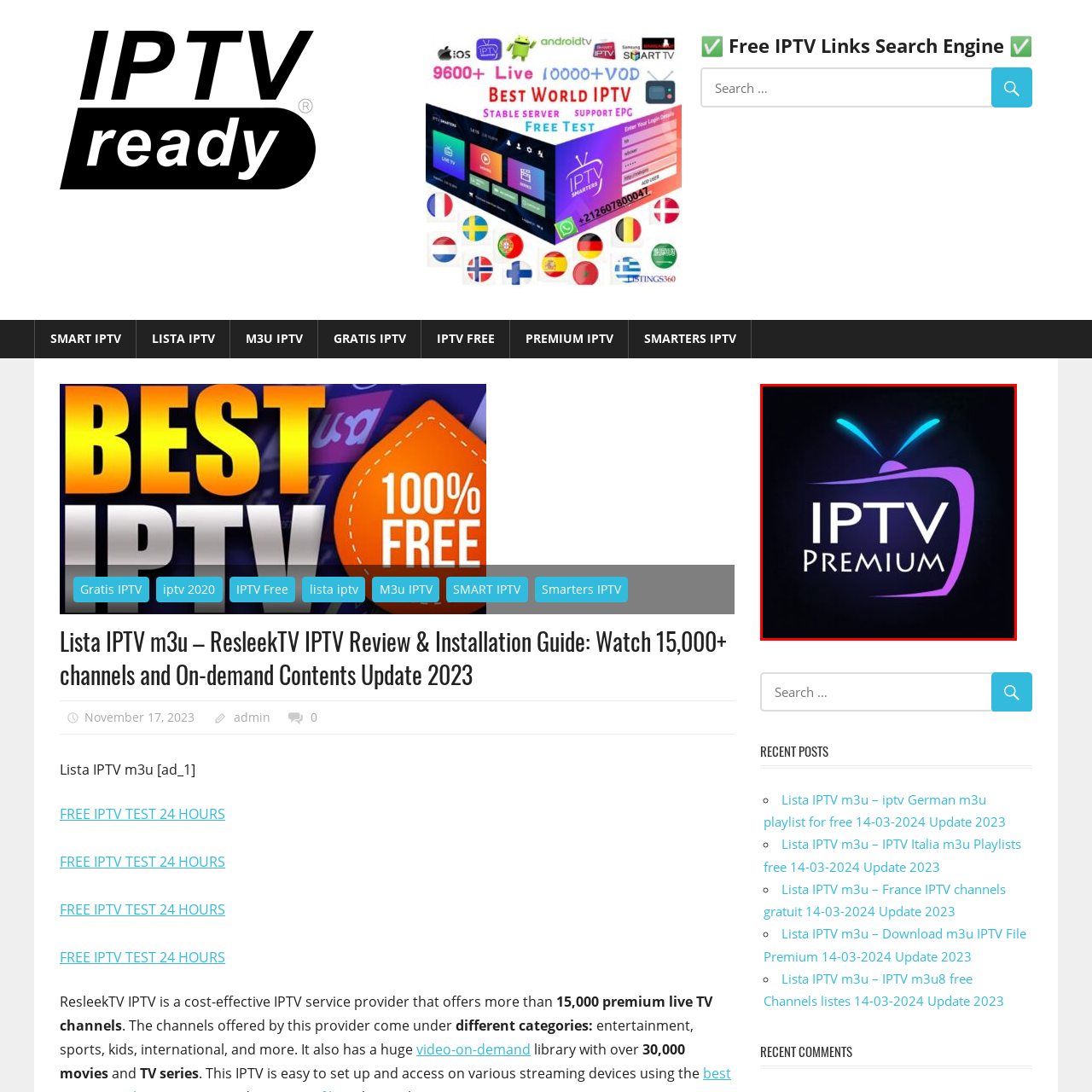What is the color of the television set in the logo?
Focus on the image highlighted within the red borders and answer with a single word or short phrase derived from the image.

Purple